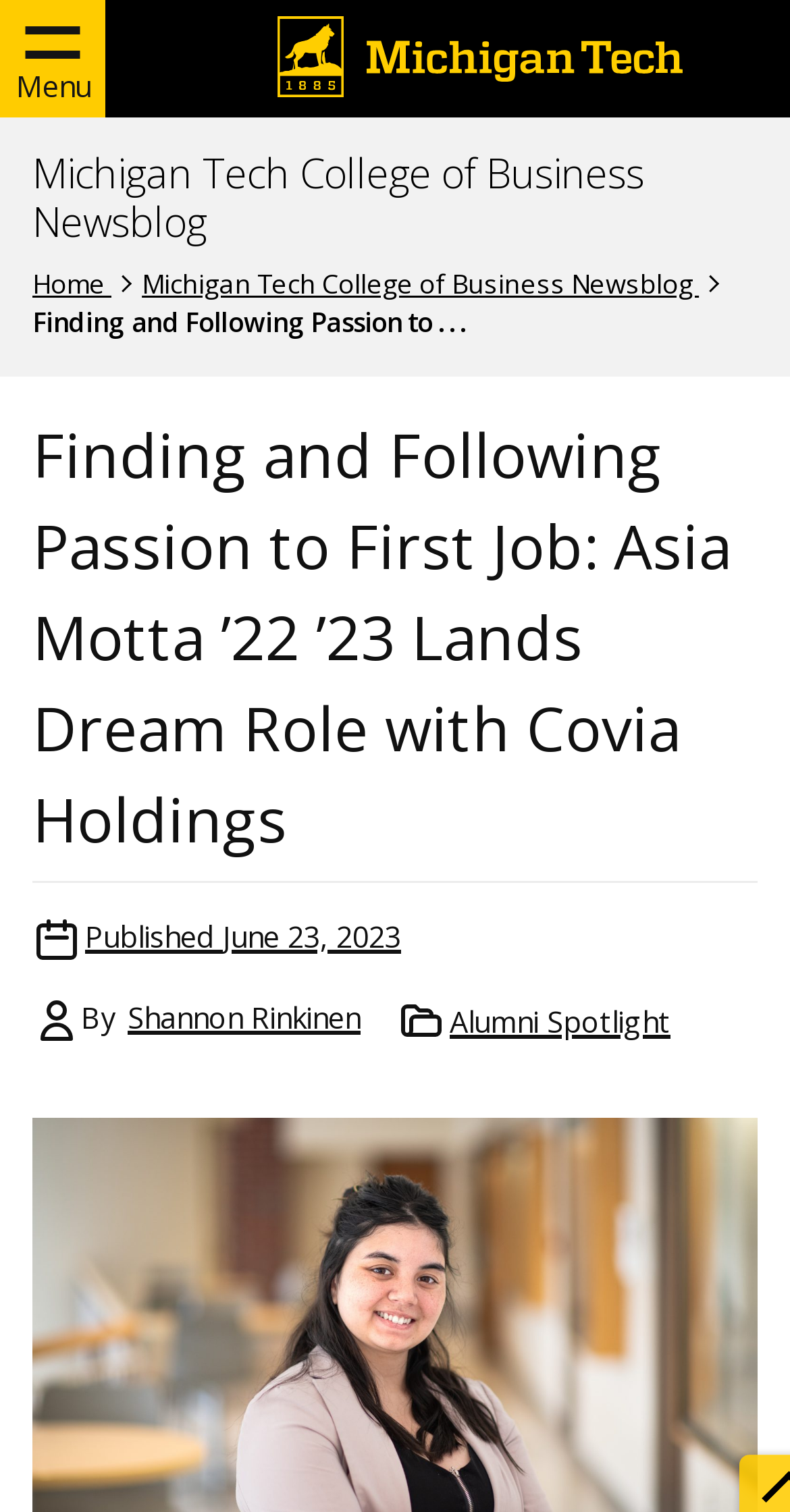Create a detailed summary of all the visual and textual information on the webpage.

The webpage is about a news article titled "Finding and Following Passion to First Job: Asia Motta '22 '23 Lands Dream Role with Covia Holdings" from the Michigan Tech College of Business Newsblog. 

At the top left corner, there is a button labeled "Menu". Next to it, on the top center, is a link to the Michigan Tech Logo, which is accompanied by an image of the logo. 

On the top right, there is a link to the Michigan Tech College of Business Newsblog. Below it, there is a navigation section for breadcrumbs, which includes links to "Home" and "Michigan Tech College of Business Newsblog". 

The main content of the webpage starts with a heading that repeats the title of the article. Below the heading, there is a link to the publication date, "Published June 23, 2023", which includes a time element. 

Following the publication date, there is a text "By" and a link to the author's name, "Shannon Rinkinen". 

The article content is not explicitly described in the accessibility tree, but it is likely to be a story about Anastasia "Asia" Motta's first post-college job, as hinted by the meta description. 

On the right side of the article, there is a list of categories, which includes a link to "Alumni Spotlight".